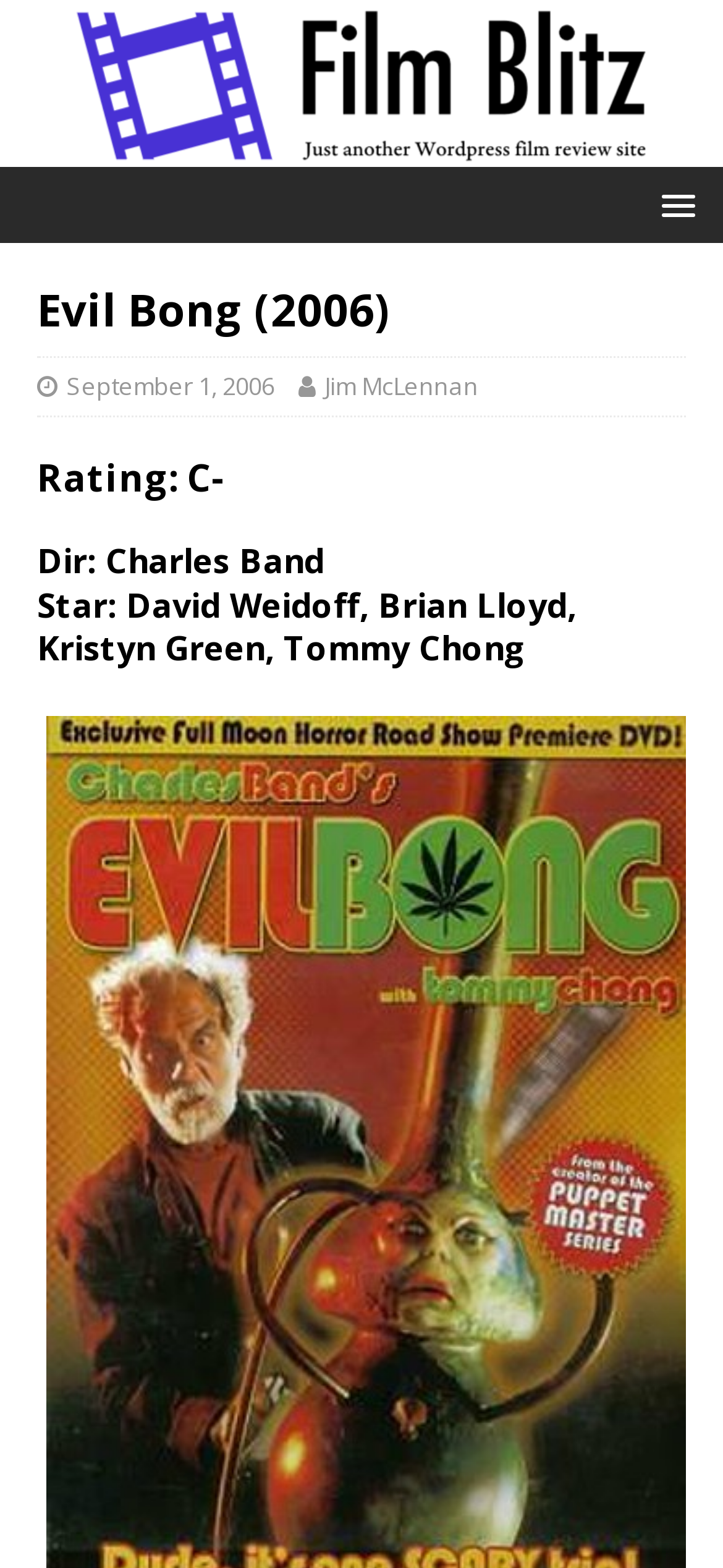Using the provided element description "September 1, 2006", determine the bounding box coordinates of the UI element.

[0.092, 0.236, 0.379, 0.257]